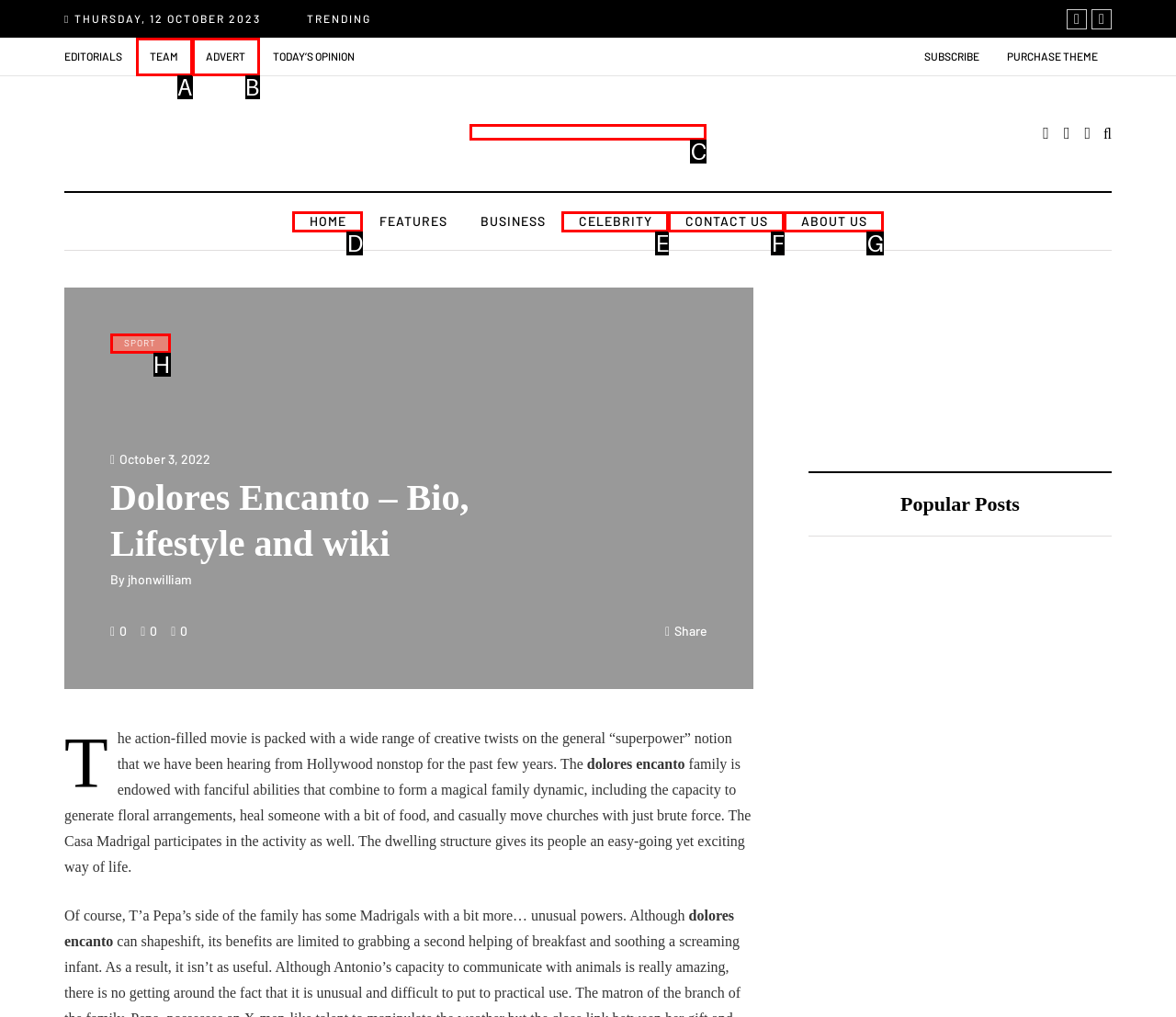Find the HTML element that matches the description: Oct '23. Answer using the letter of the best match from the available choices.

None